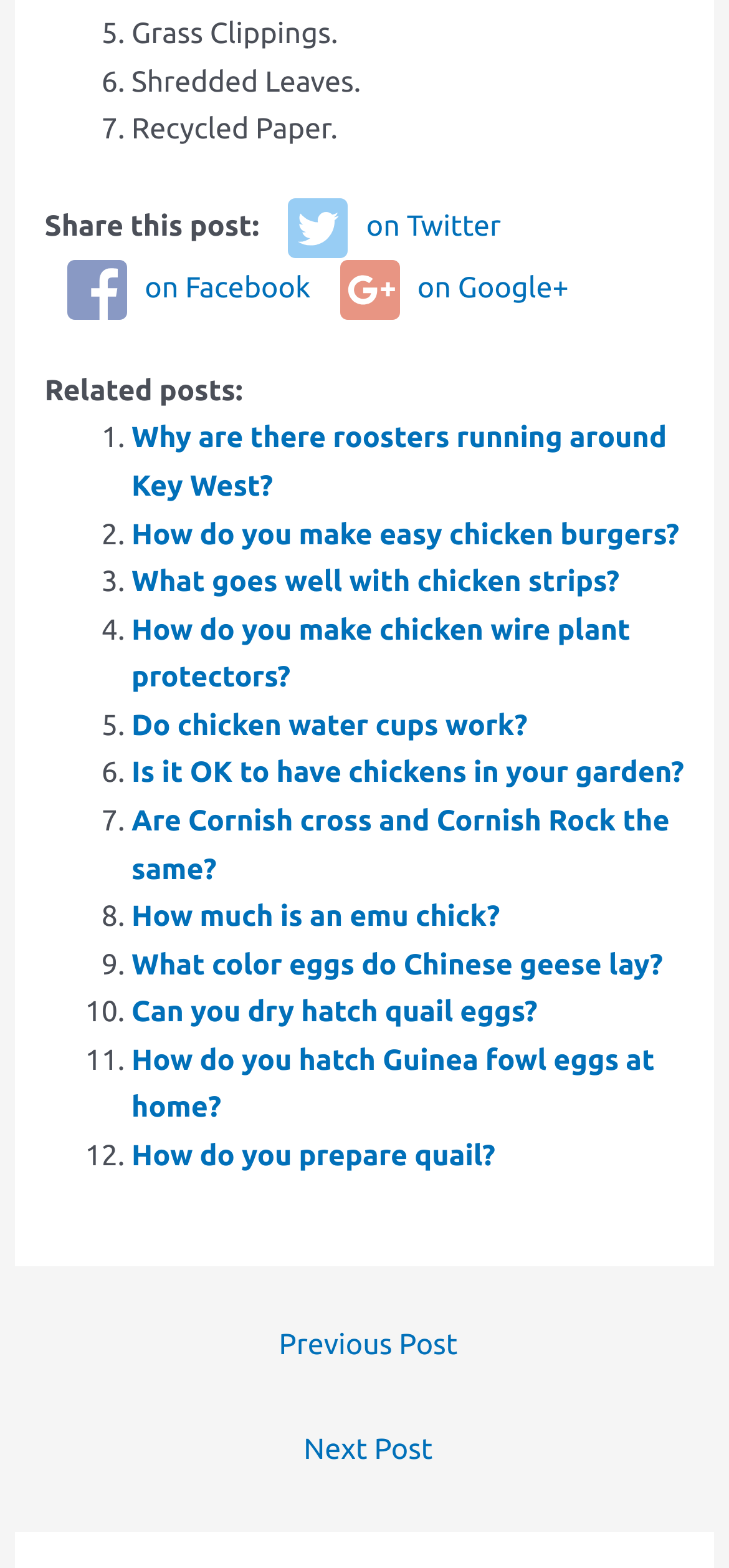How many links are there in the 'Related posts:' section?
Using the screenshot, give a one-word or short phrase answer.

12